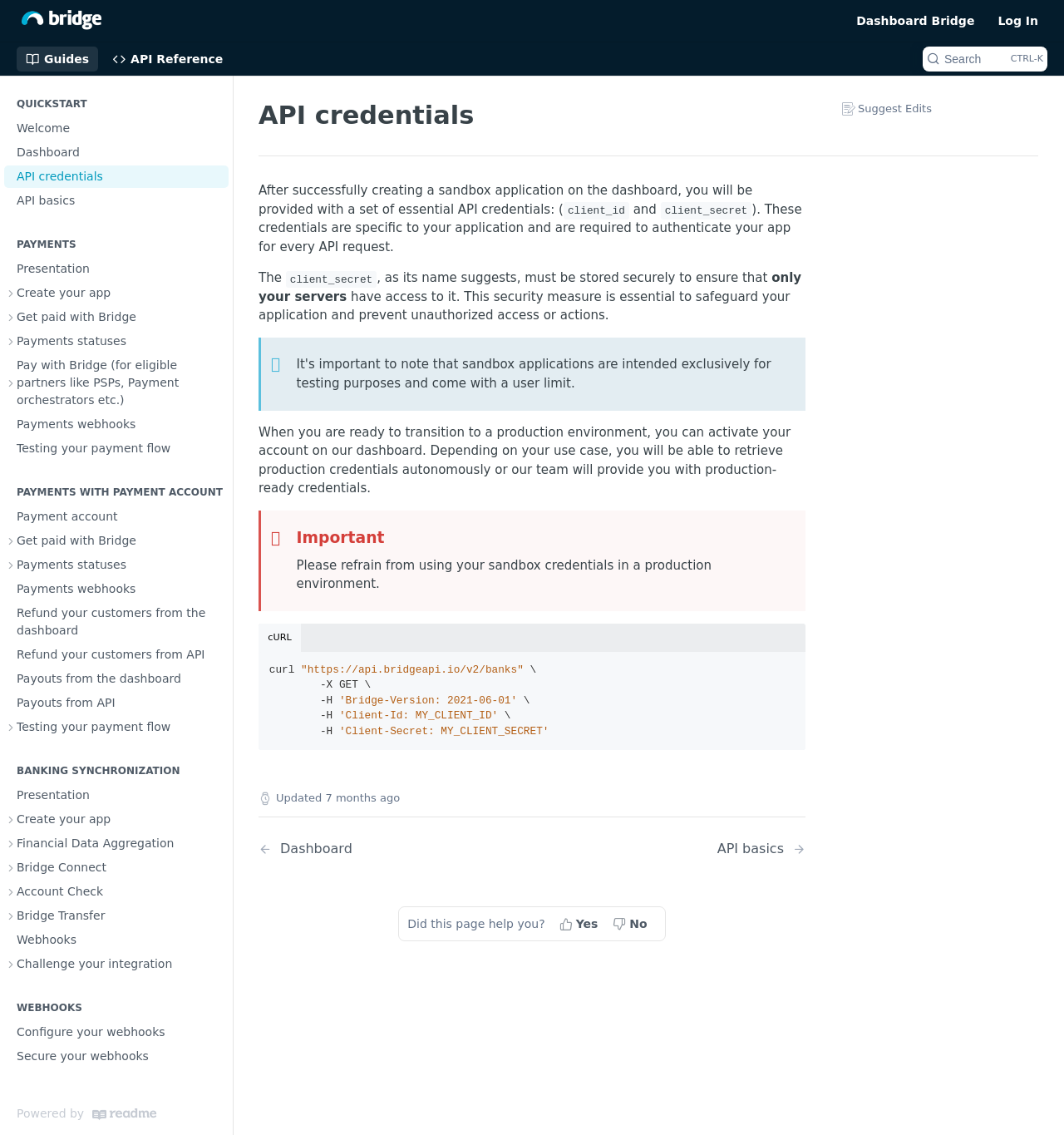Please specify the coordinates of the bounding box for the element that should be clicked to carry out this instruction: "Search for something". The coordinates must be four float numbers between 0 and 1, formatted as [left, top, right, bottom].

[0.867, 0.041, 0.984, 0.063]